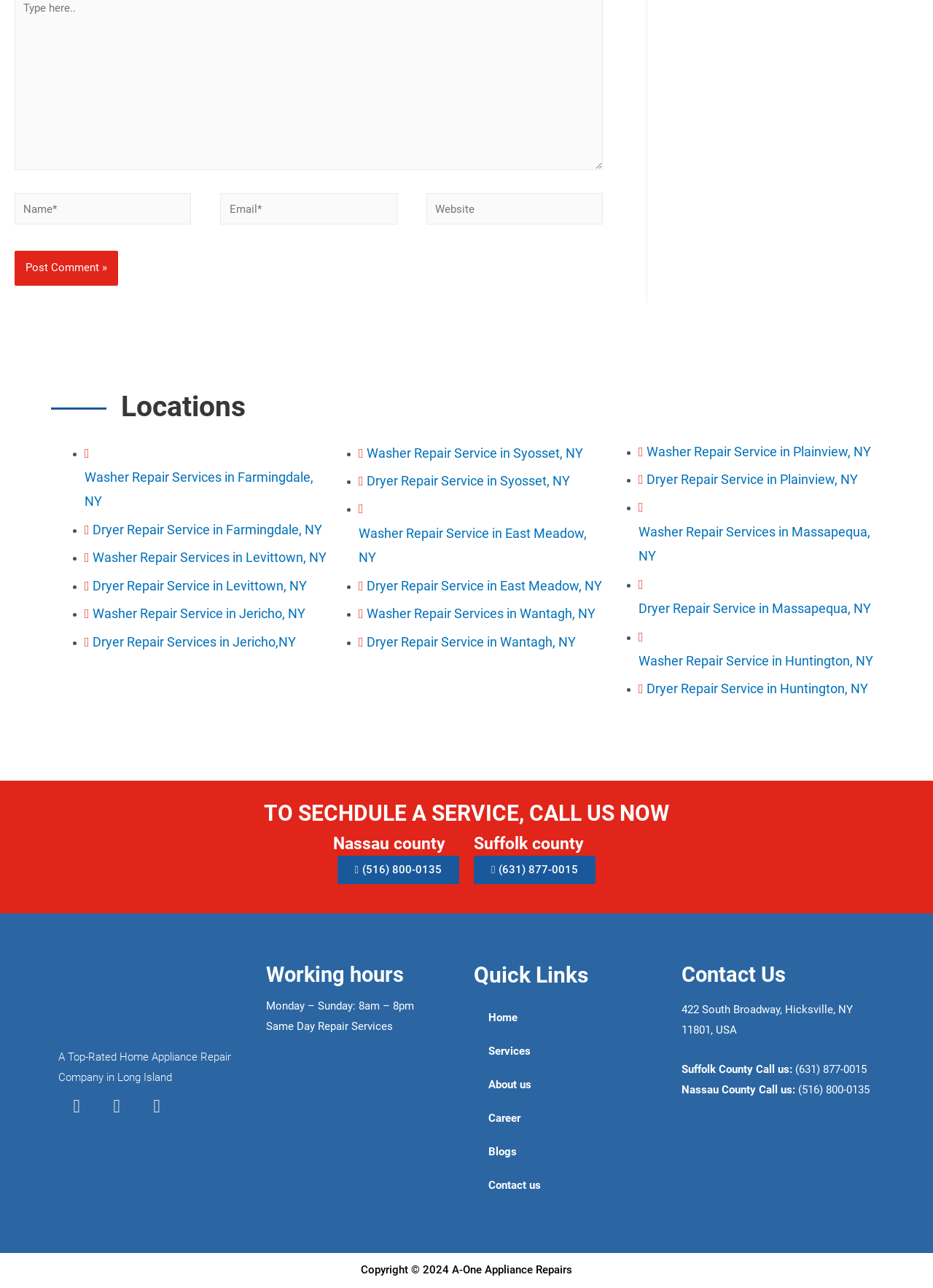Give a concise answer using one word or a phrase to the following question:
What are the working hours of the company?

8am - 8pm